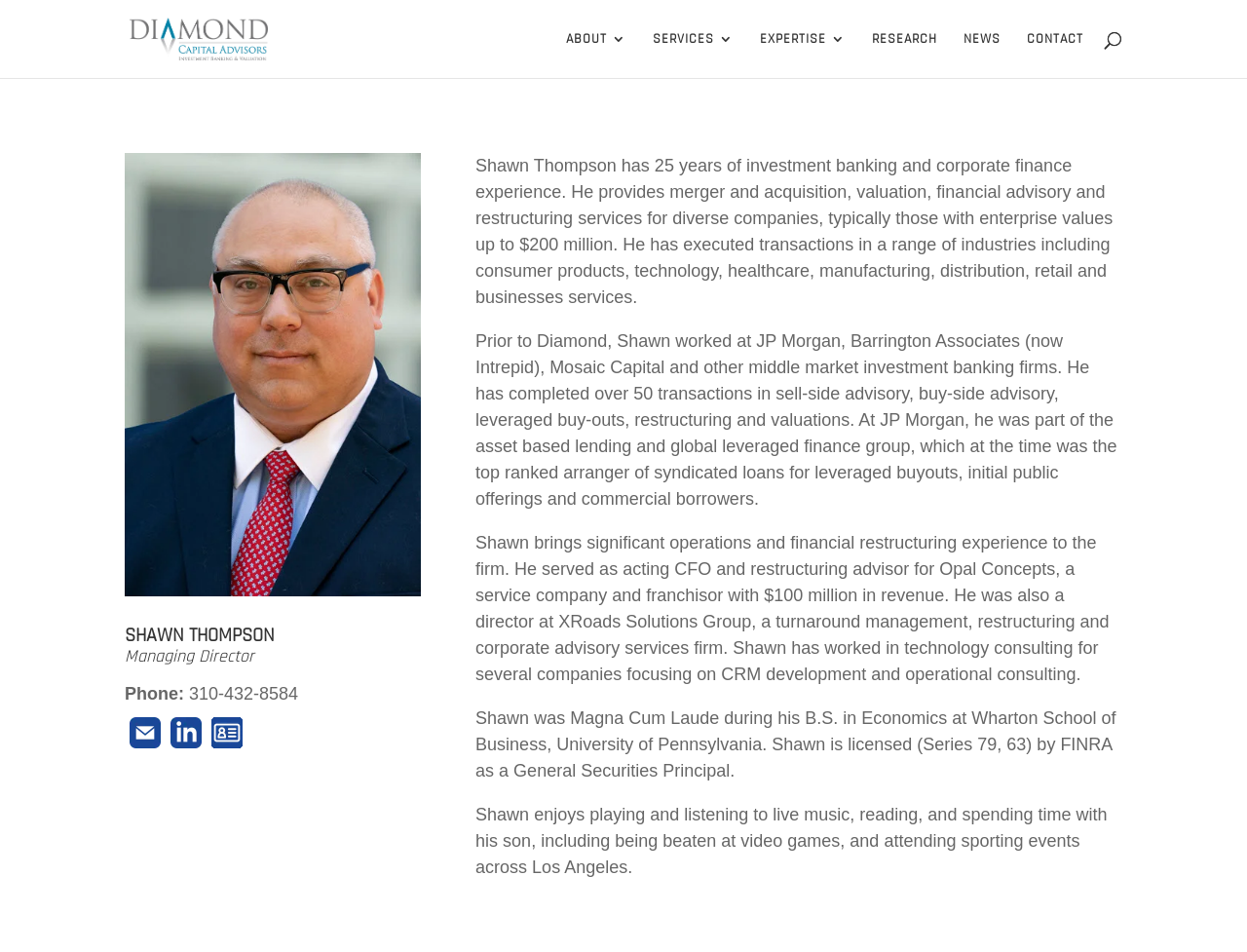Please locate the bounding box coordinates for the element that should be clicked to achieve the following instruction: "Visit Shawn Thompson's LinkedIn page". Ensure the coordinates are given as four float numbers between 0 and 1, i.e., [left, top, right, bottom].

[0.133, 0.77, 0.166, 0.79]